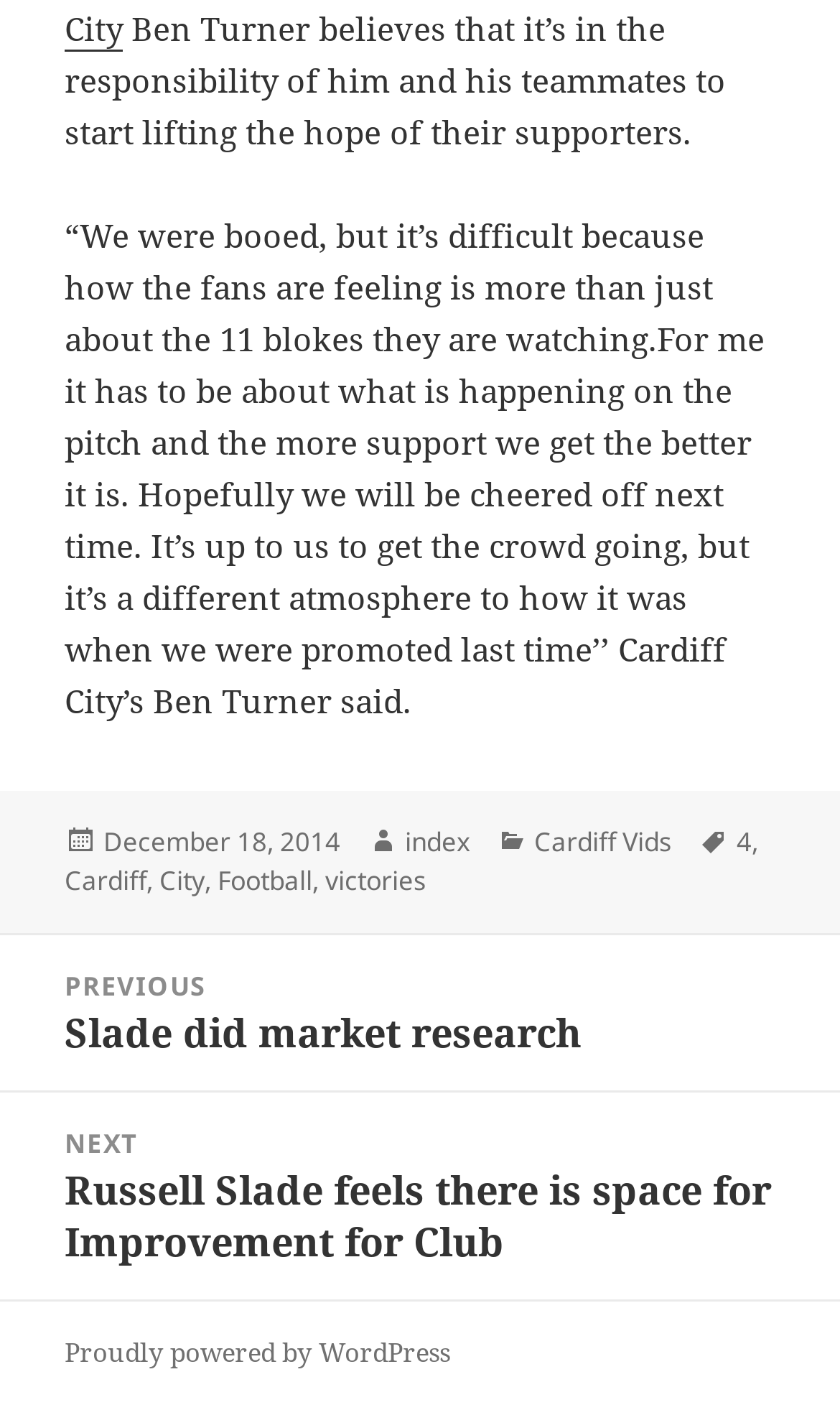Using the webpage screenshot and the element description December 18, 2014, determine the bounding box coordinates. Specify the coordinates in the format (top-left x, top-left y, bottom-right x, bottom-right y) with values ranging from 0 to 1.

[0.123, 0.586, 0.405, 0.613]